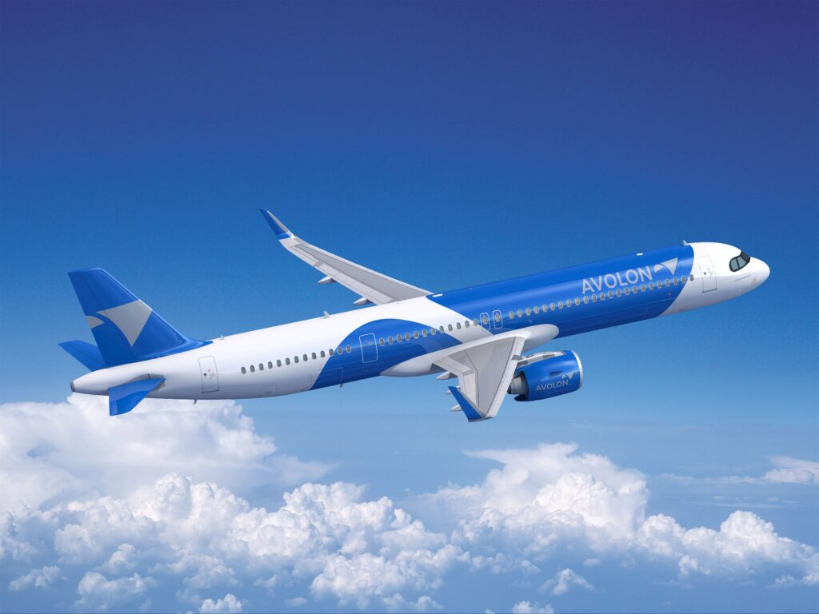Reply to the question with a brief word or phrase: What is Avolon's recent announcement related to?

Firm orders for Boeing and Airbus aircraft